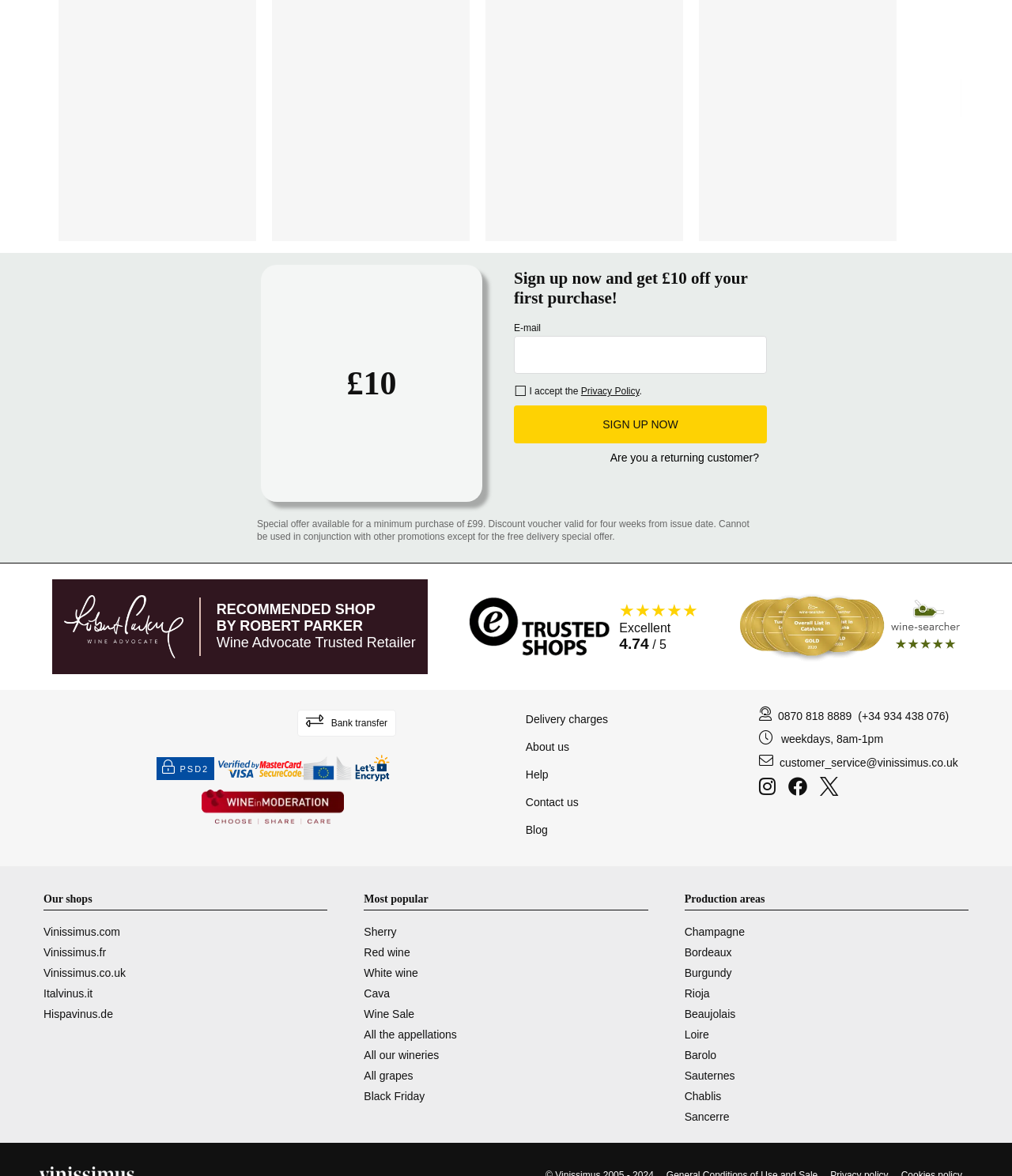Find the bounding box coordinates of the element you need to click on to perform this action: 'Select a category'. The coordinates should be represented by four float values between 0 and 1, in the format [left, top, right, bottom].

None